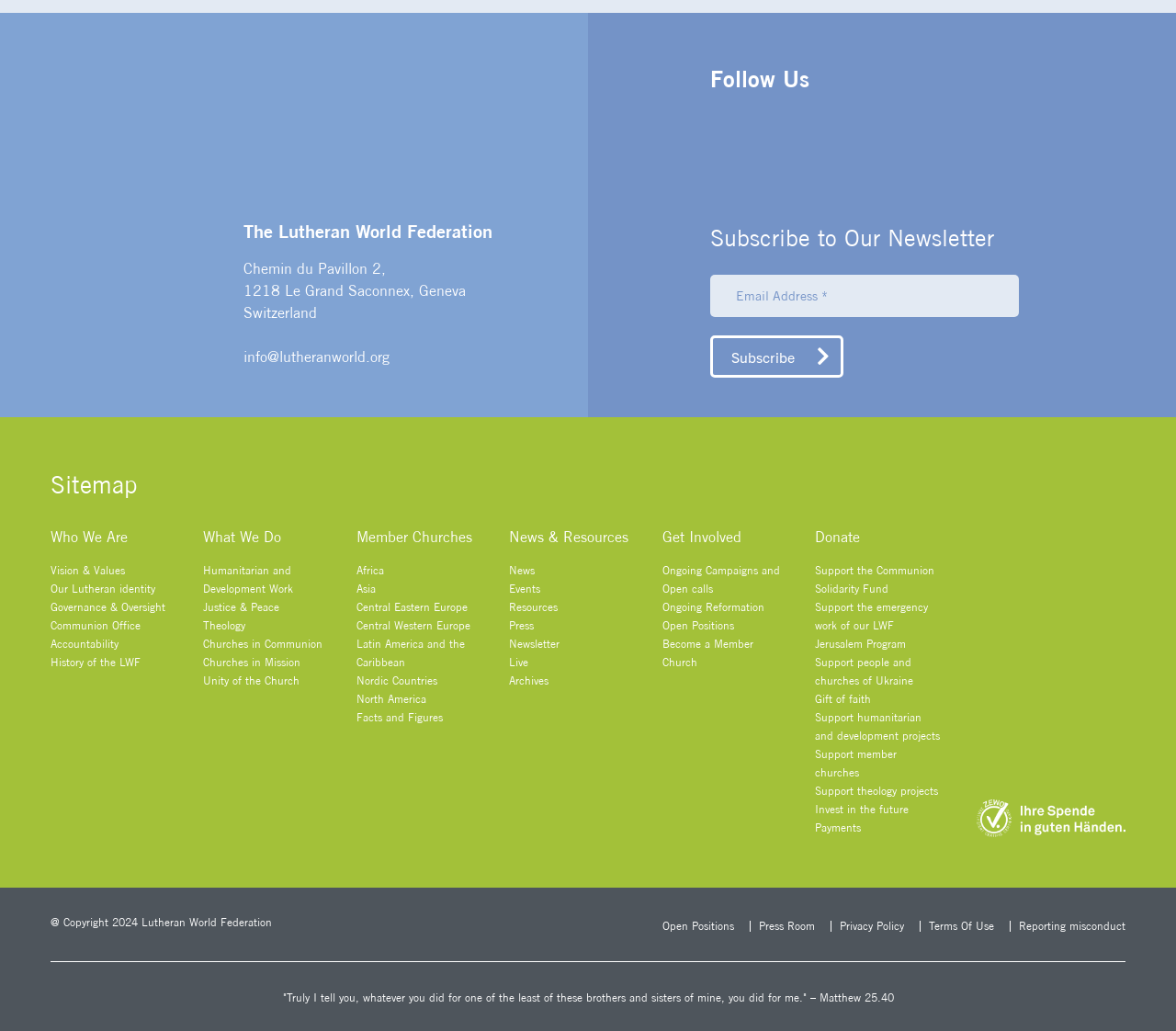Locate the bounding box coordinates of the element to click to perform the following action: 'Donate to support the Lutheran World Federation's work'. The coordinates should be given as four float values between 0 and 1, in the form of [left, top, right, bottom].

[0.693, 0.545, 0.799, 0.58]